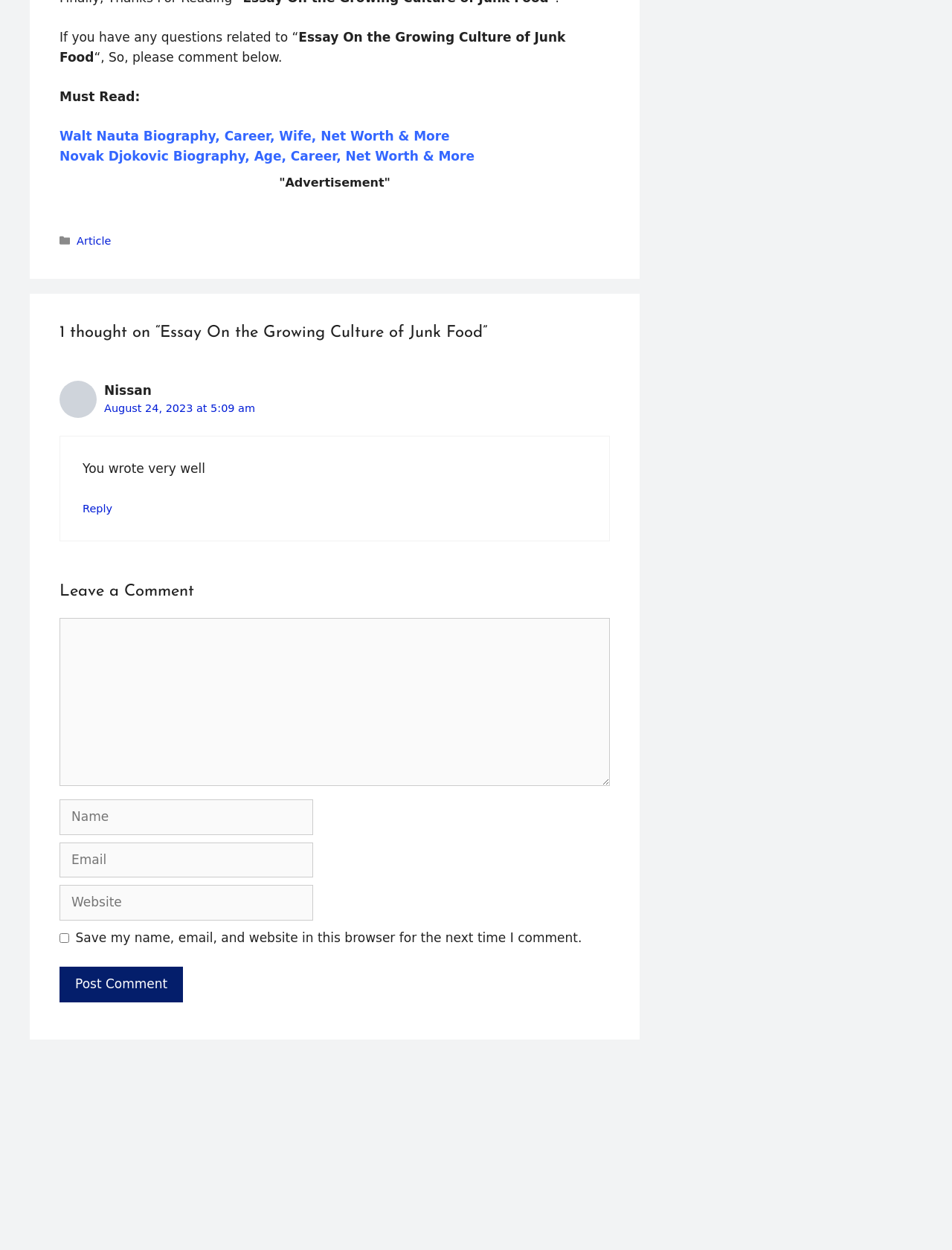Who commented on the article?
Examine the screenshot and reply with a single word or phrase.

Nissan